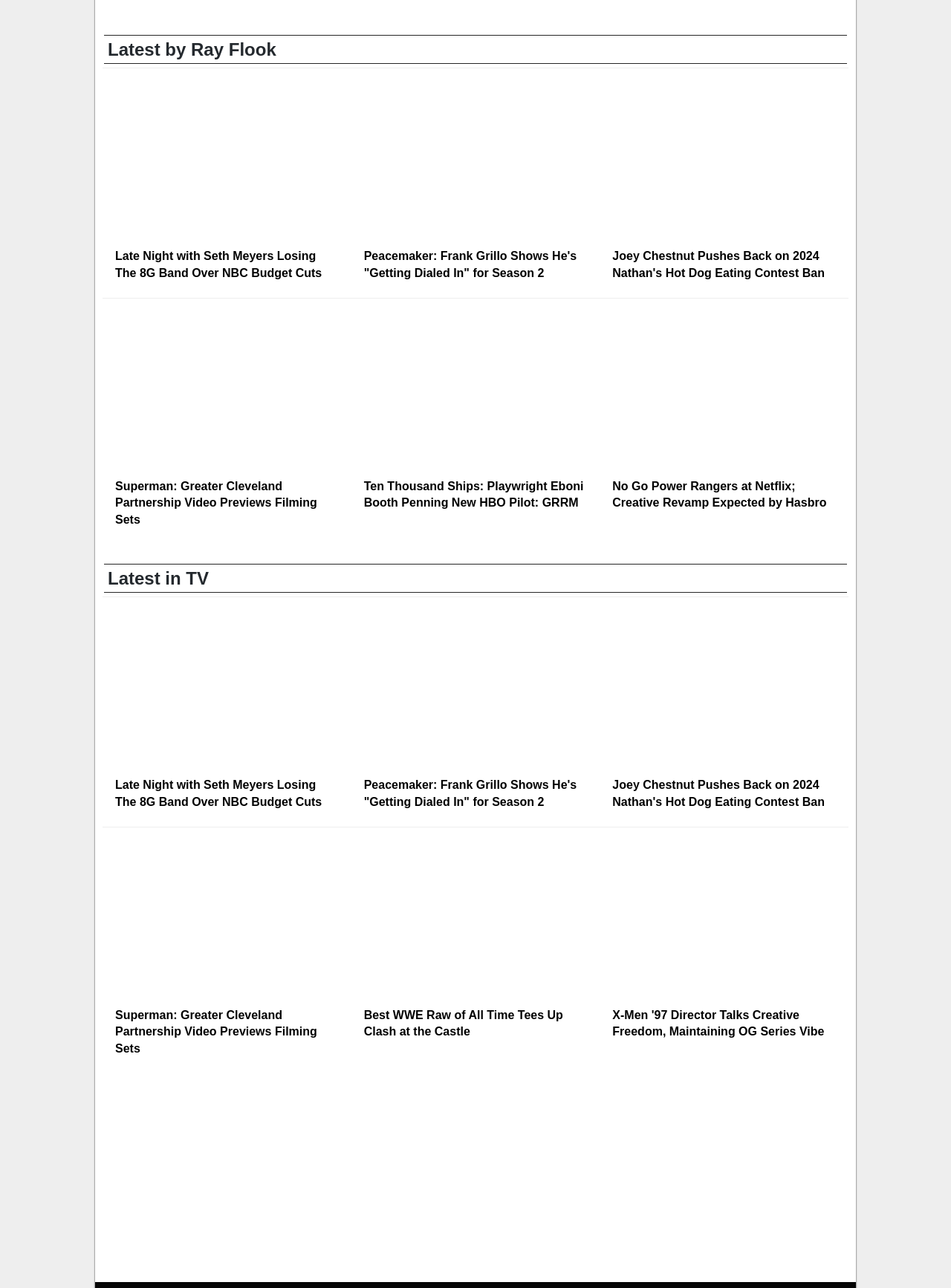Reply to the question with a single word or phrase:
What is the title of the section with the latest TV news?

Latest in TV